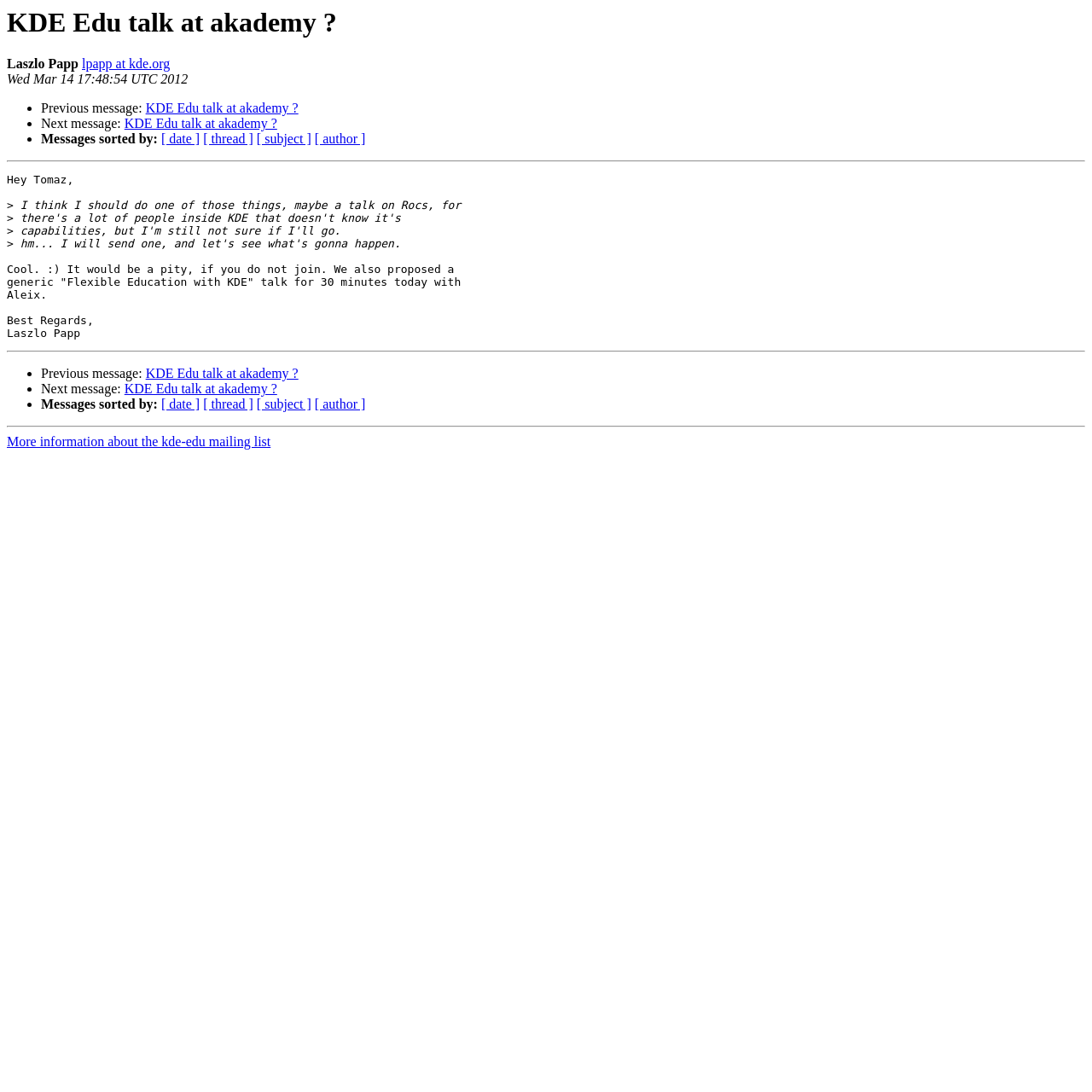Generate the text content of the main heading of the webpage.

KDE Edu talk at akademy ?